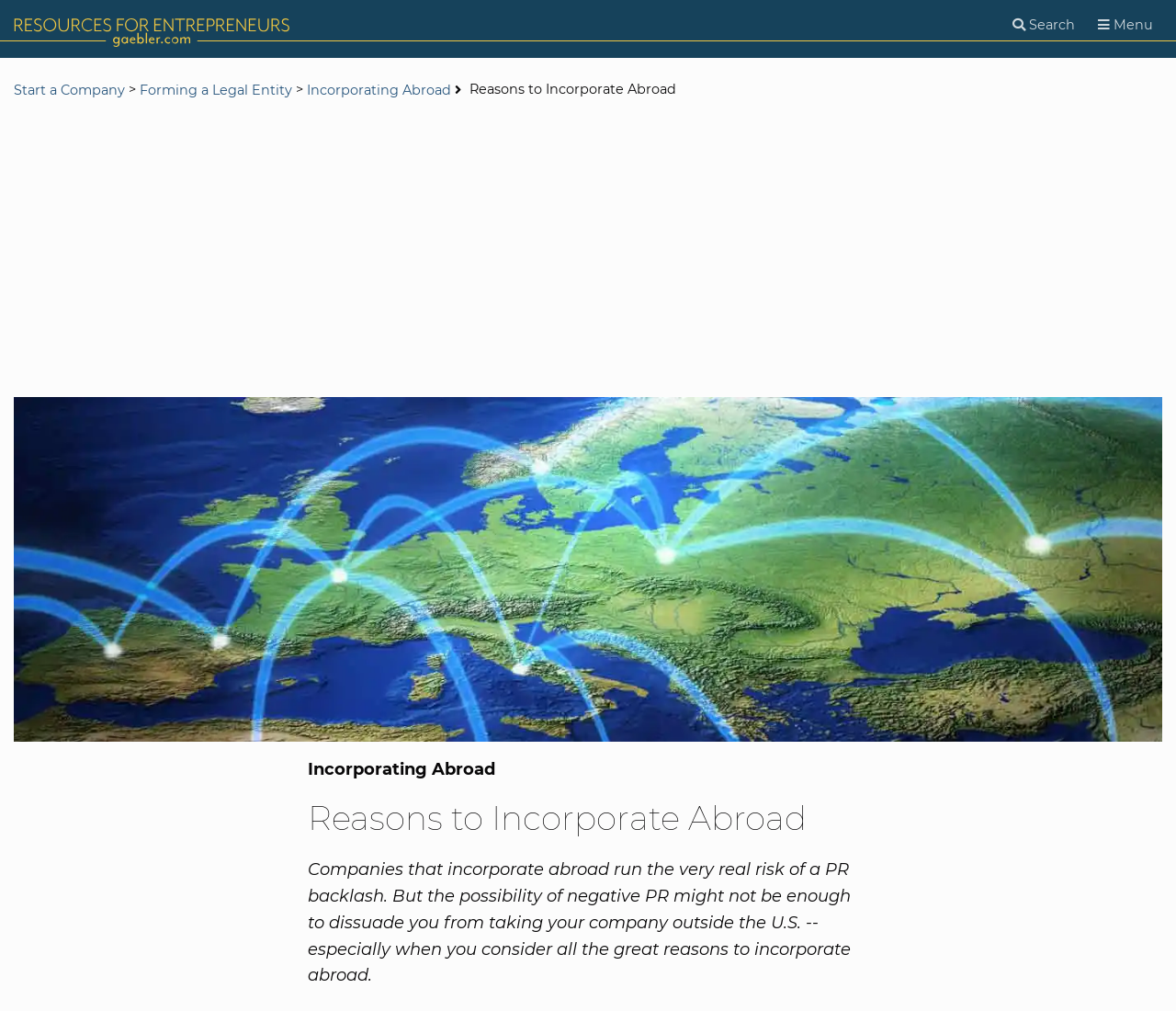Find the bounding box coordinates for the HTML element described as: "admin". The coordinates should consist of four float values between 0 and 1, i.e., [left, top, right, bottom].

None